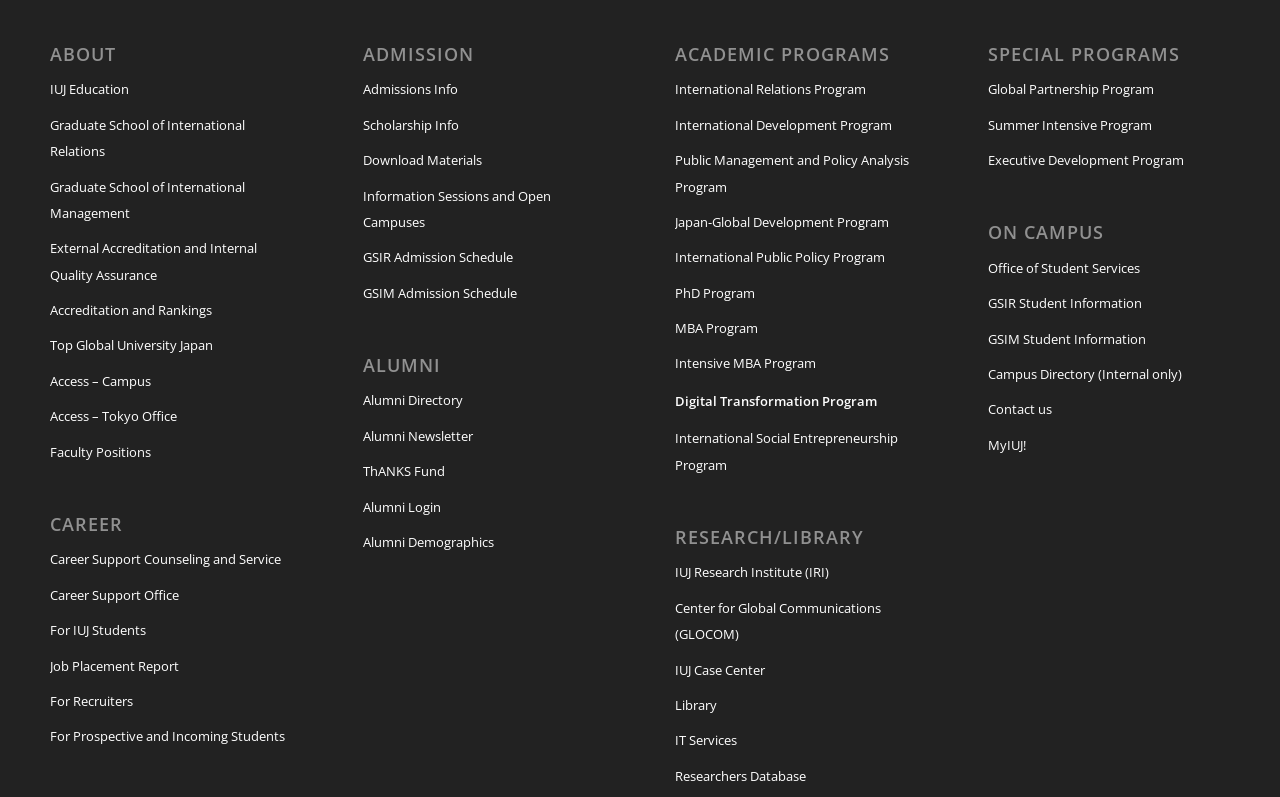Please indicate the bounding box coordinates for the clickable area to complete the following task: "View IUJ Education". The coordinates should be specified as four float numbers between 0 and 1, i.e., [left, top, right, bottom].

[0.039, 0.091, 0.228, 0.135]